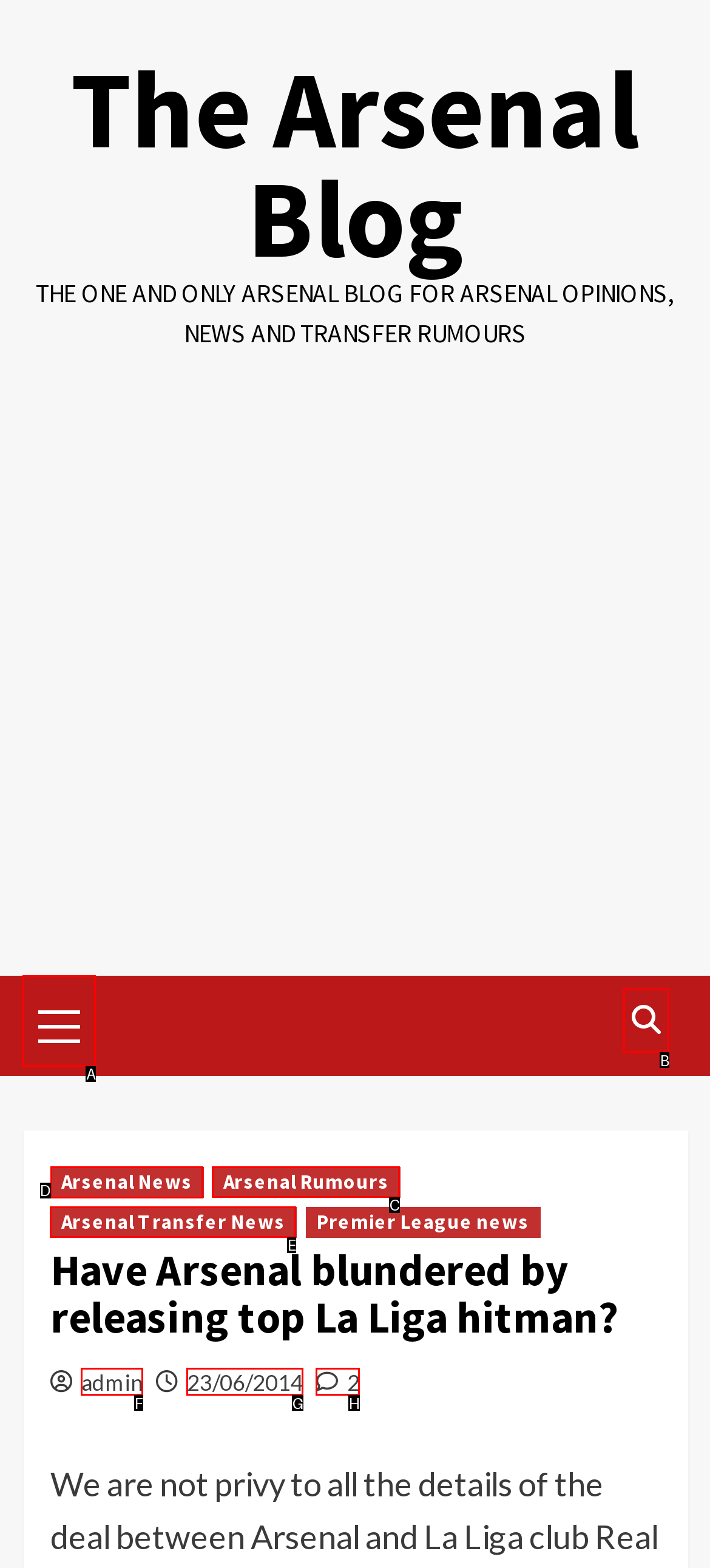Provide the letter of the HTML element that you need to click on to perform the task: Go to Arsenal News page.
Answer with the letter corresponding to the correct option.

D